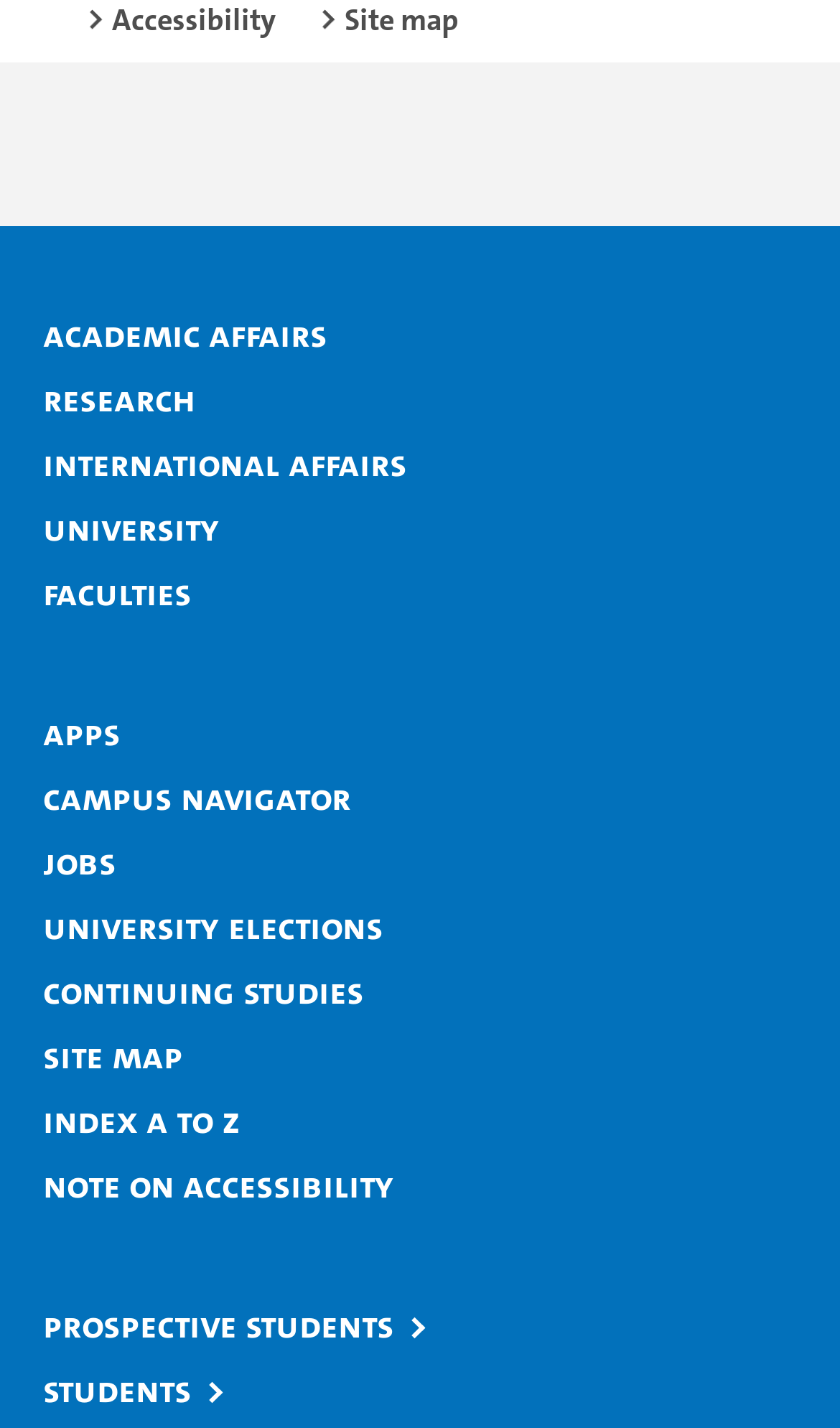Look at the image and answer the question in detail:
How many links are under the main region?

Under the main region, there are 15 links, which are Academic affairs, Research, International affairs, University, Faculties, Apps, Campus Navigator, Jobs, University elections, Continuing studies, Site map, Index A to Z, Note on accessibility, Prospective students, and Students, each with its own bounding box coordinates.